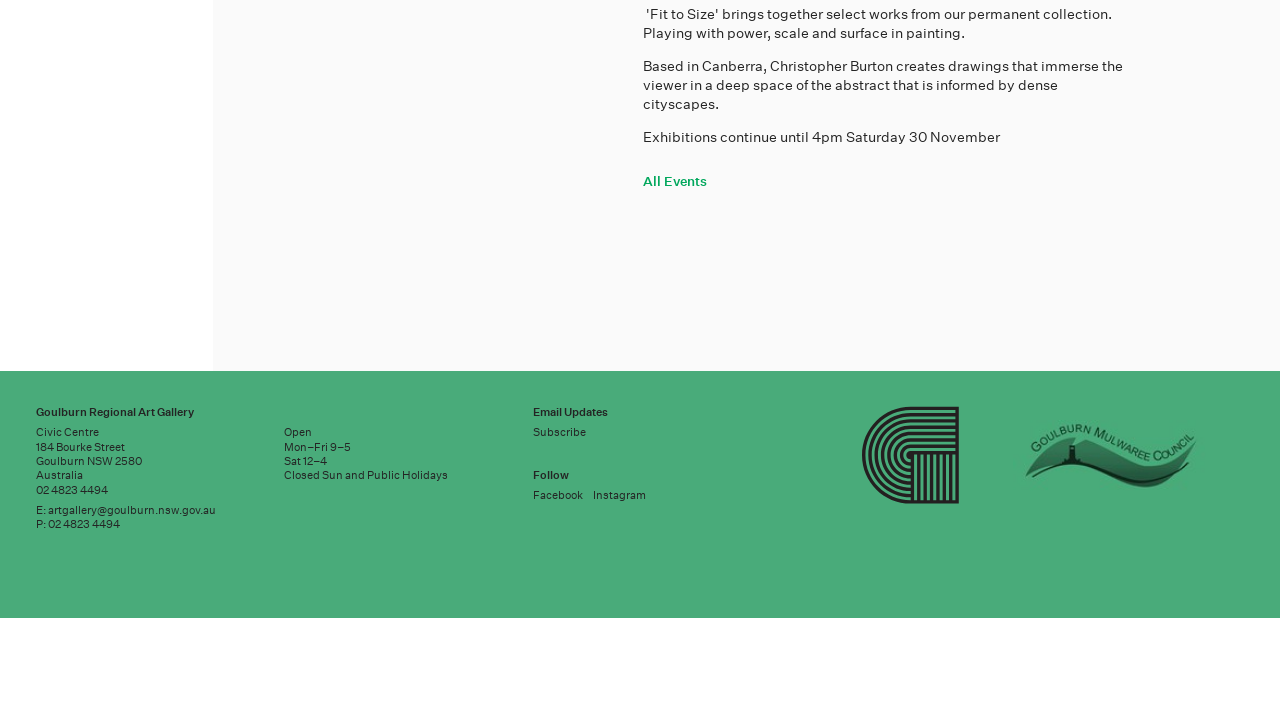Provide the bounding box coordinates of the UI element that matches the description: "artgallery@goulburn.nsw.gov.au".

[0.037, 0.731, 0.168, 0.752]